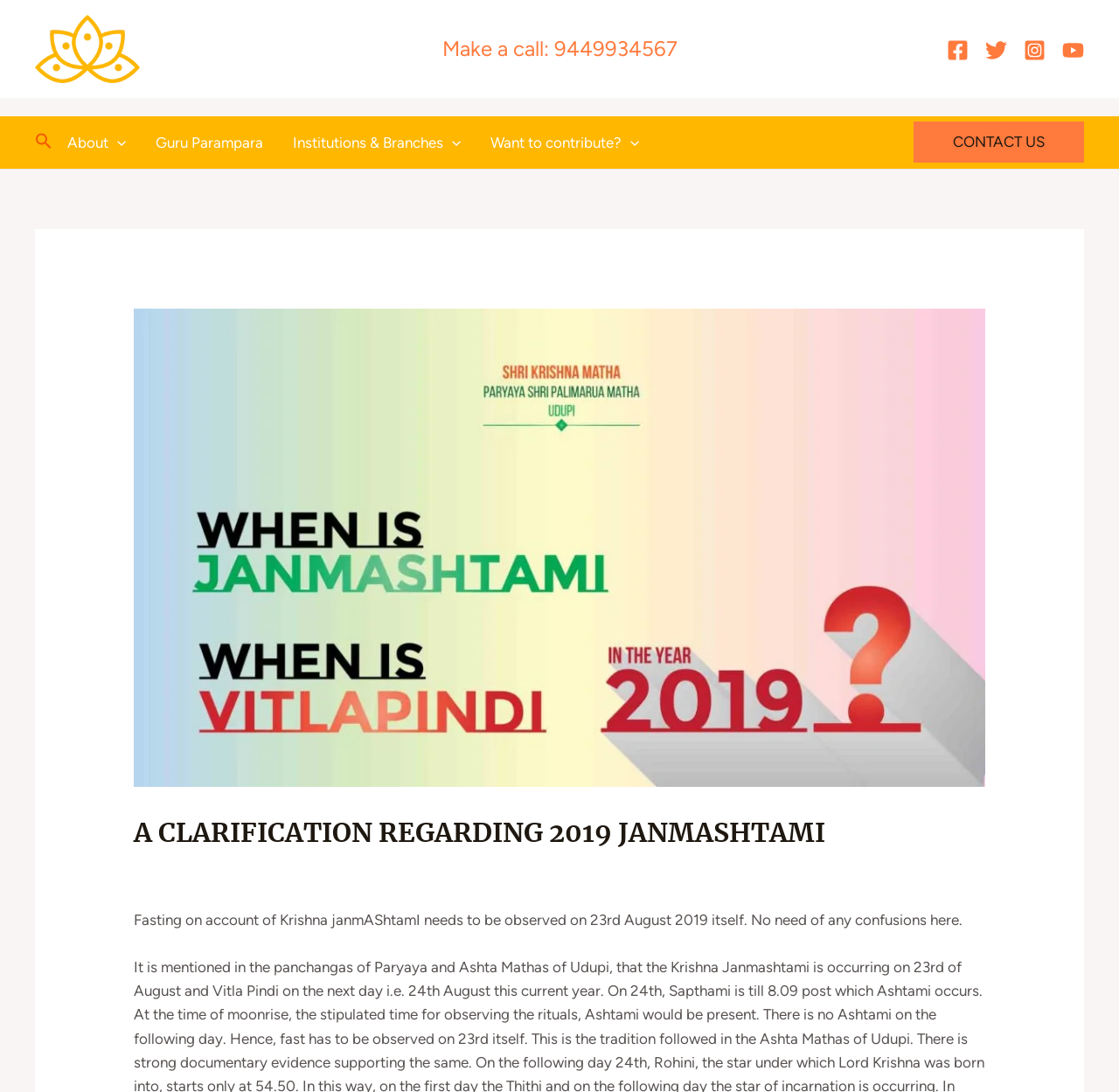Find the bounding box coordinates for the HTML element specified by: "Contact Us".

[0.816, 0.112, 0.969, 0.149]